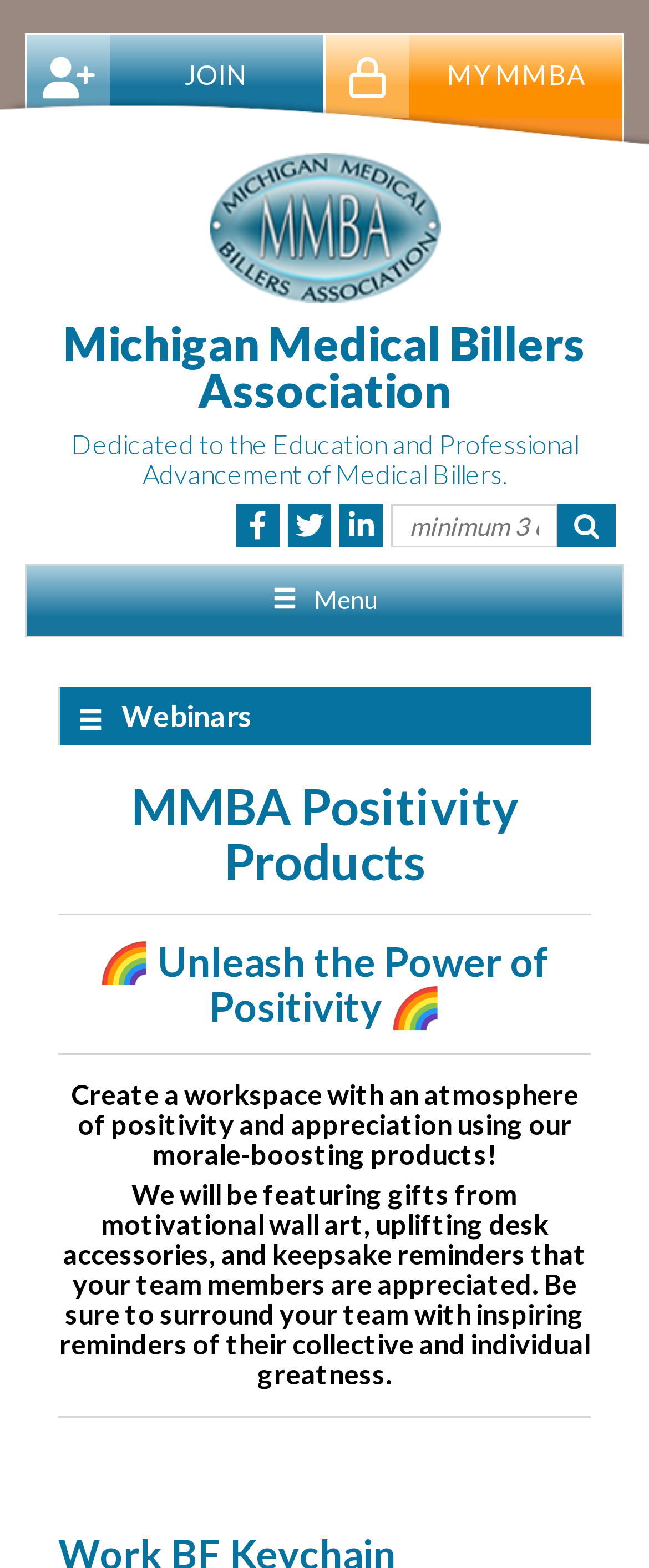Bounding box coordinates should be in the format (top-left x, top-left y, bottom-right x, bottom-right y) and all values should be floating point numbers between 0 and 1. Determine the bounding box coordinate for the UI element described as: My MMBA

[0.503, 0.022, 0.959, 0.097]